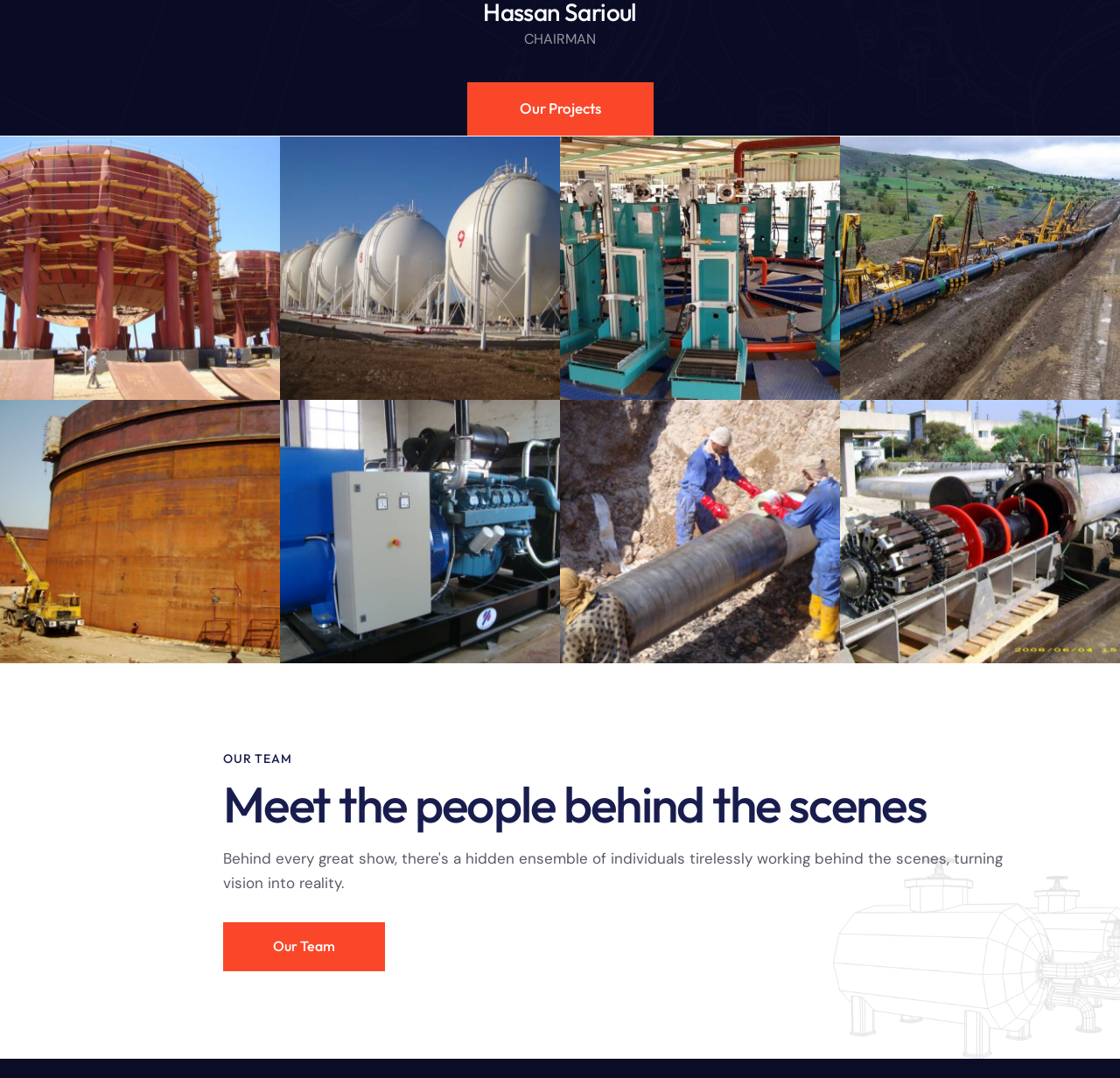Please find the bounding box coordinates of the section that needs to be clicked to achieve this instruction: "Learn about Gas Storage in Syria".

[0.308, 0.388, 0.442, 0.408]